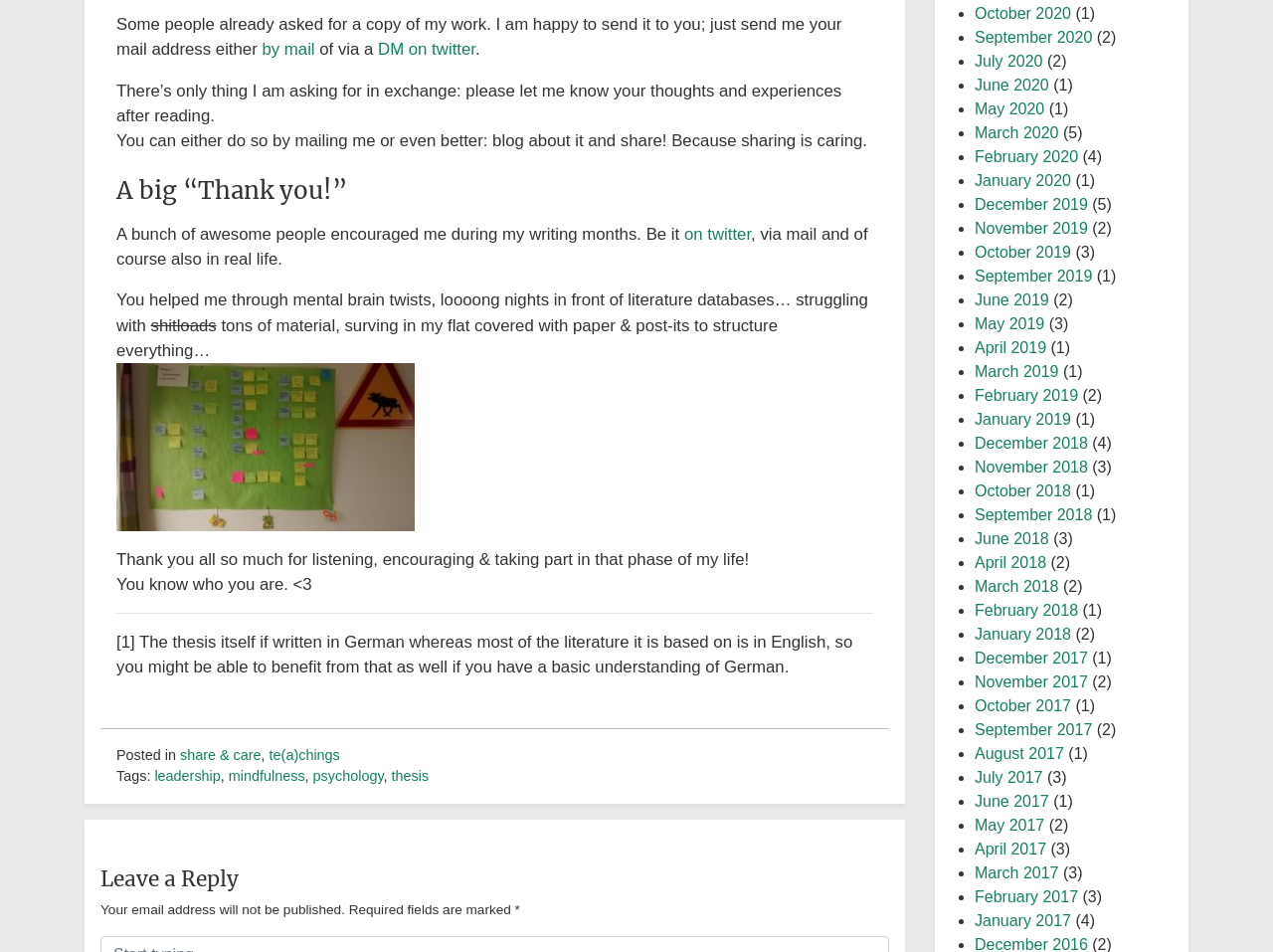Find the bounding box coordinates for the UI element whose description is: "psychology". The coordinates should be four float numbers between 0 and 1, in the format [left, top, right, bottom].

[0.246, 0.807, 0.301, 0.824]